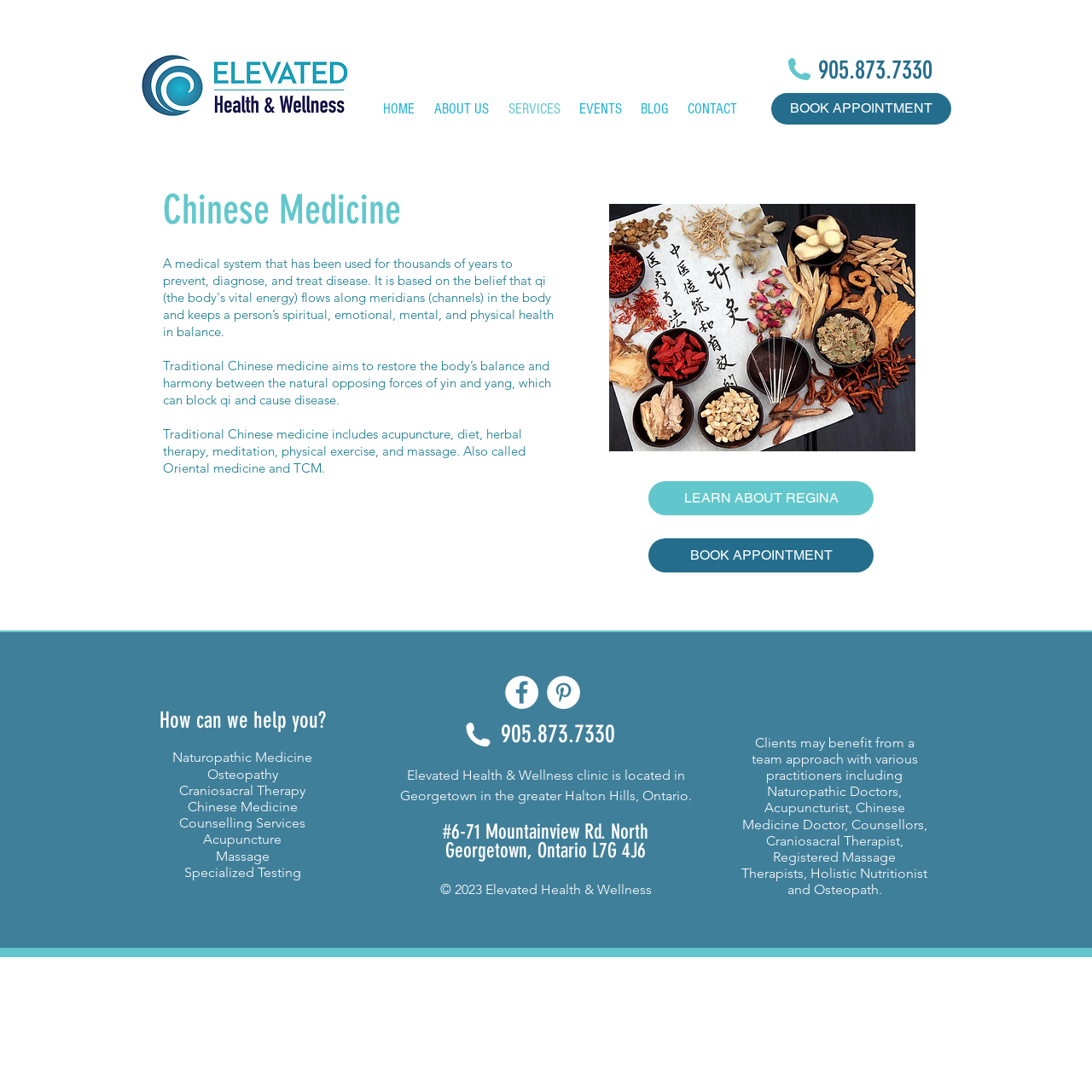Determine the bounding box coordinates of the section I need to click to execute the following instruction: "Click the 'HOME' link". Provide the coordinates as four float numbers between 0 and 1, i.e., [left, top, right, bottom].

[0.341, 0.08, 0.388, 0.12]